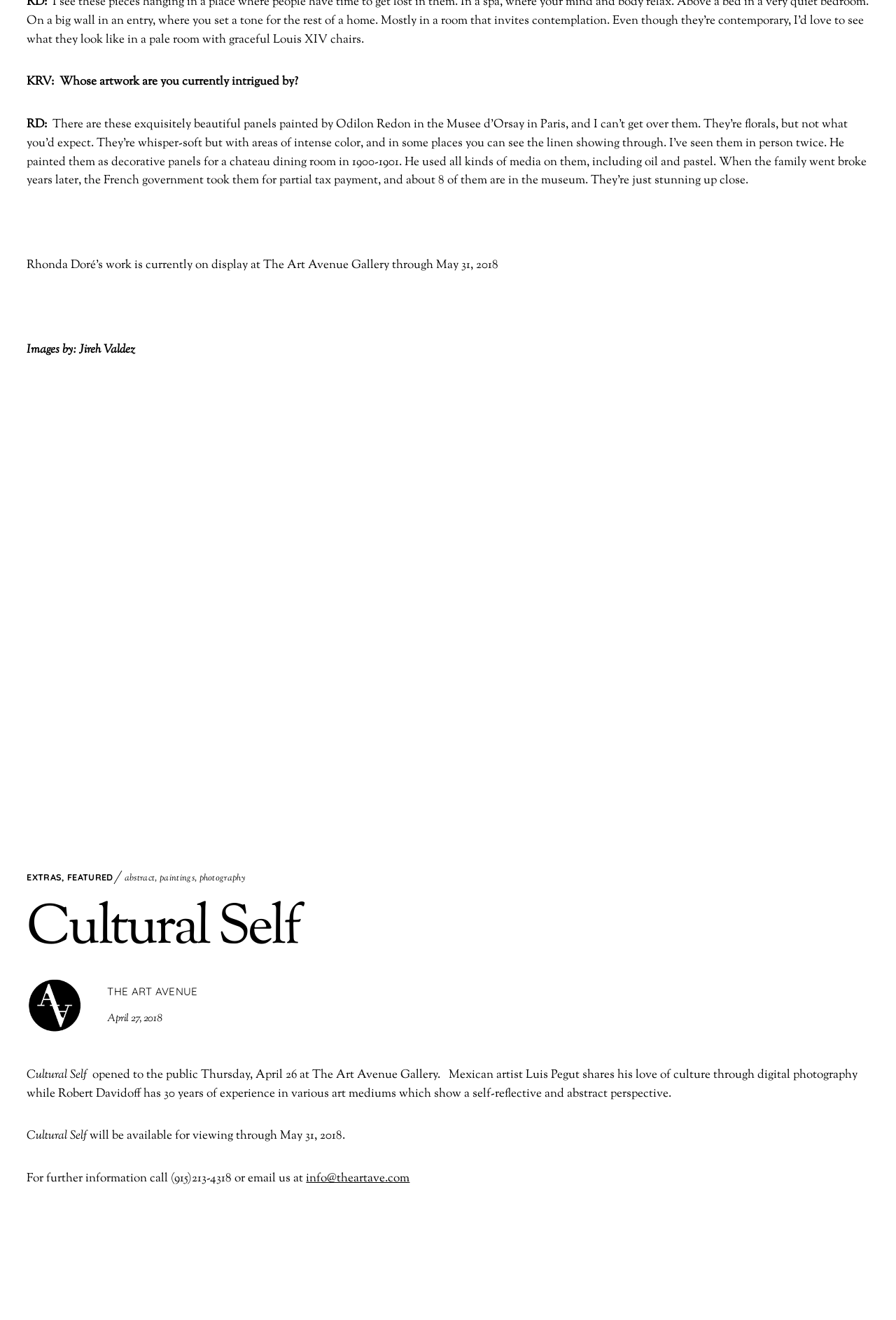Please find the bounding box coordinates of the element's region to be clicked to carry out this instruction: "Visit the 'THE ART AVENUE' website".

[0.12, 0.746, 0.221, 0.756]